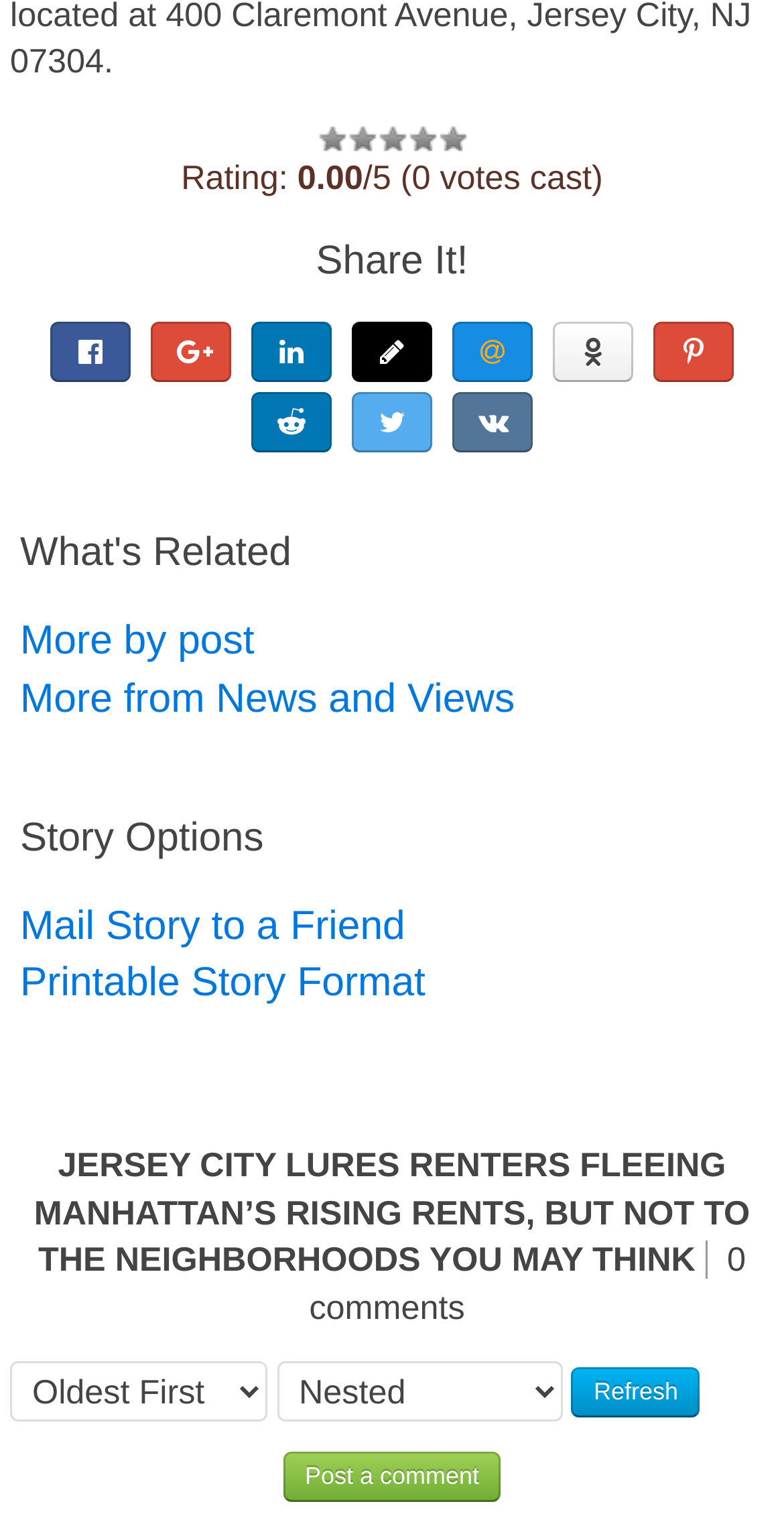Based on the visual content of the image, answer the question thoroughly: How many sharing options are available?

The sharing options are represented by the buttons with icons '', '', '', '', '', and '', which are six in total.